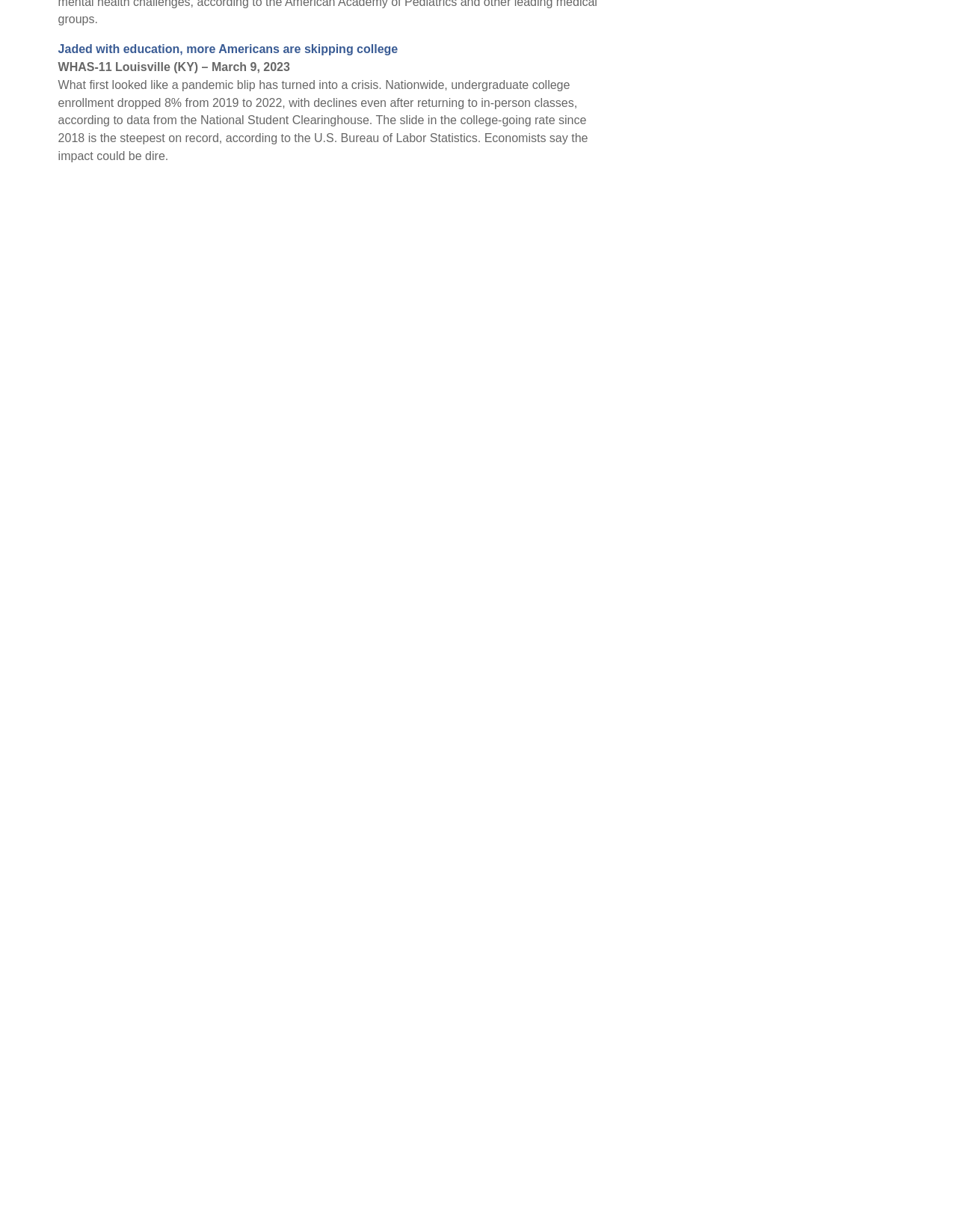What is the topic of the video 'All About the Digital SAT in Under Three Minutes'?
Give a single word or phrase answer based on the content of the image.

Digital SAT